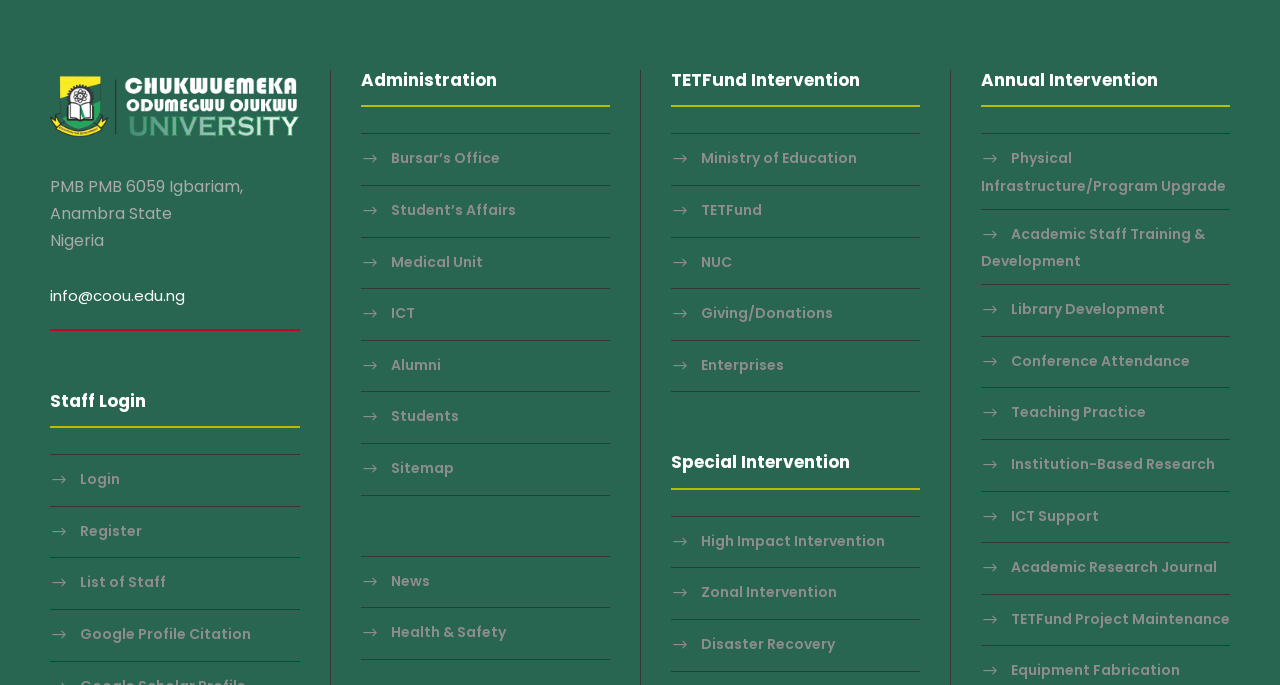Please reply with a single word or brief phrase to the question: 
What is the contact email of the institution?

info@coou.edu.ng